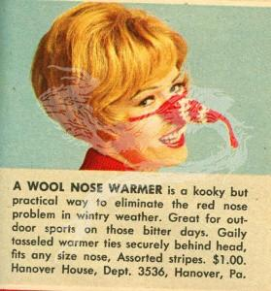What is the purpose of the Wool Nose Warmer?
Please use the visual content to give a single word or phrase answer.

To combat red nose